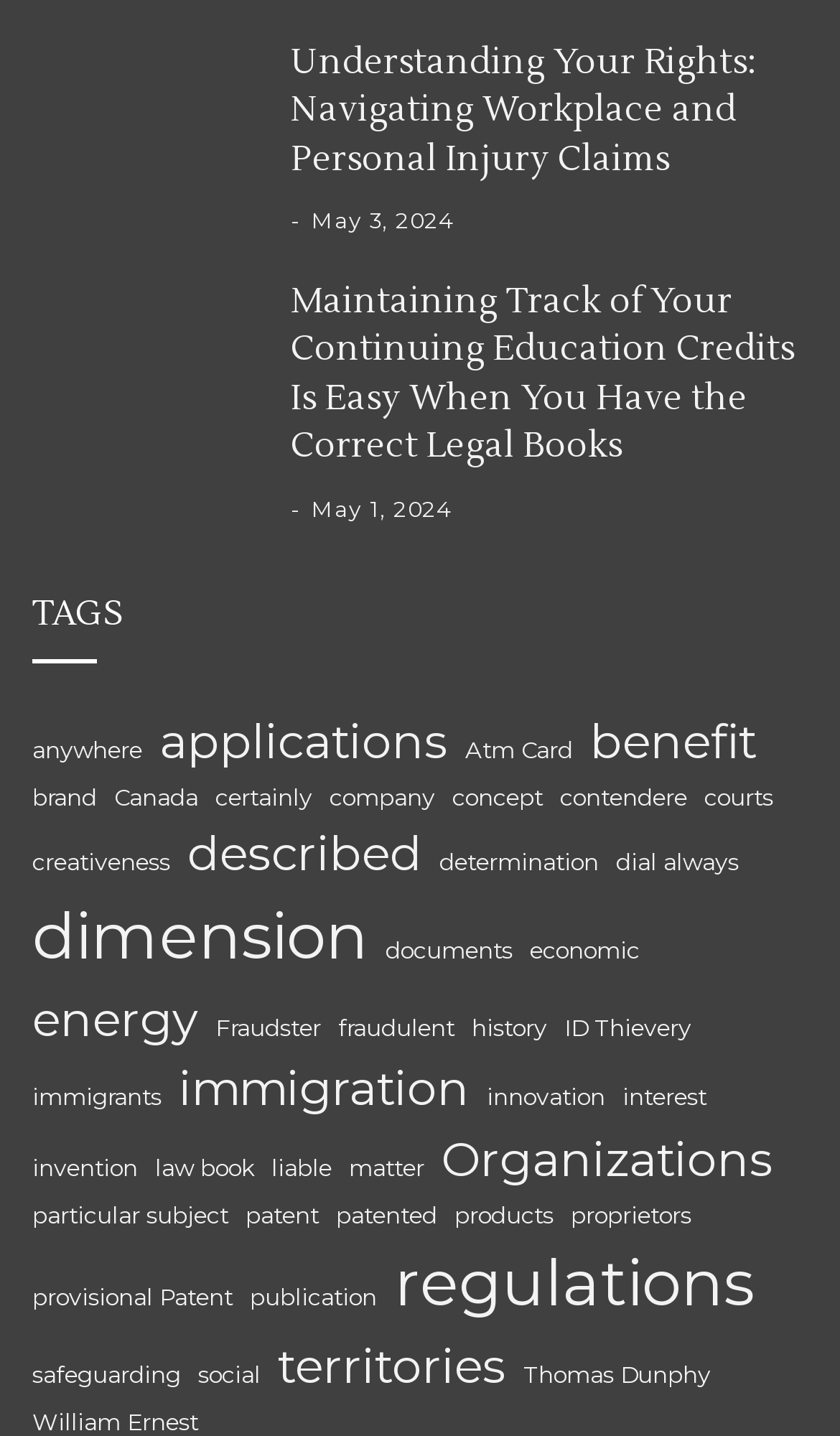What is the title of the first article?
Please provide a single word or phrase based on the screenshot.

Understanding Your Rights